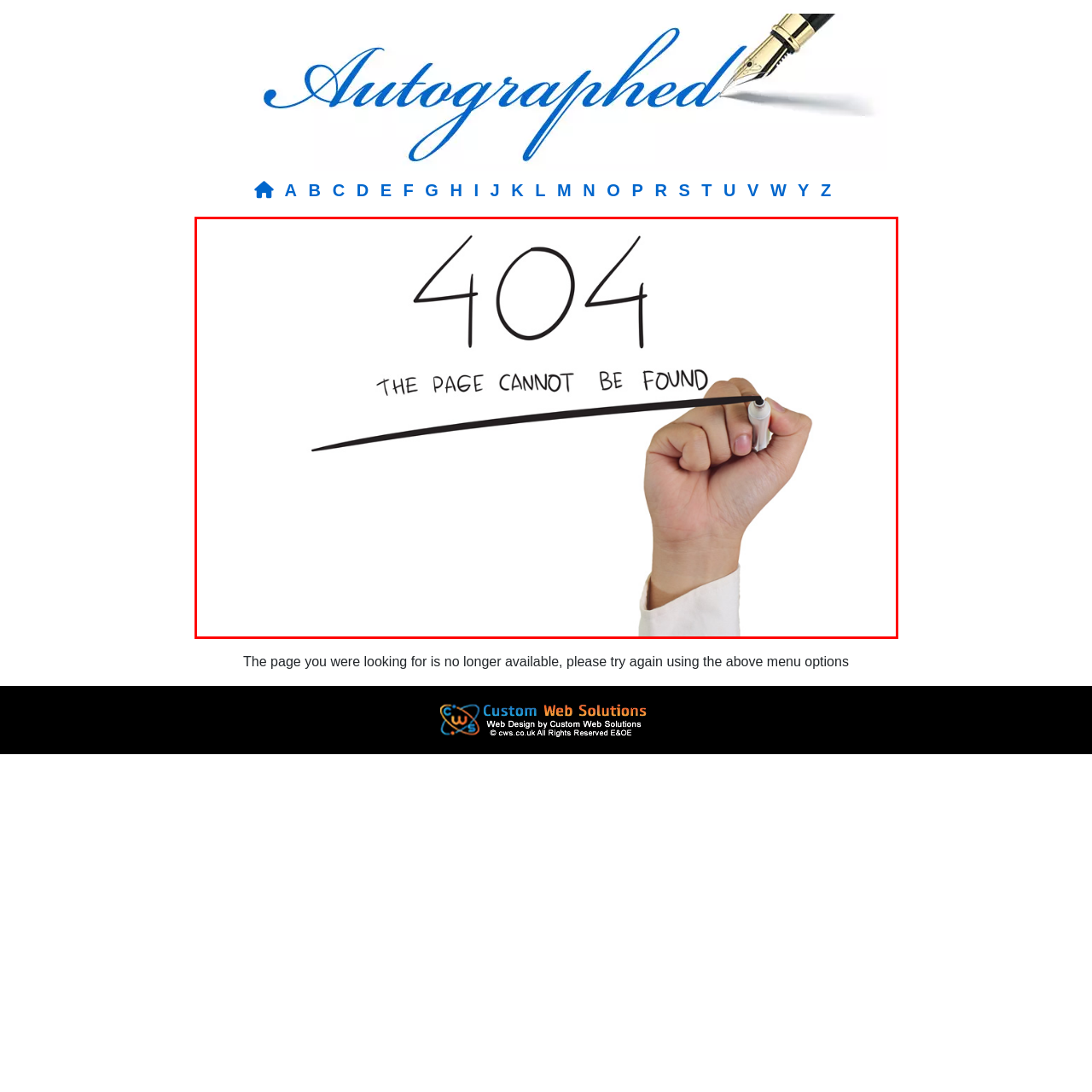Generate a comprehensive caption for the image section marked by the red box.

The image visually represents a "404 - The Page Cannot Be Found" error message, commonly encountered on websites. A hand, likely holding a marker, is depicted writing the prominent "404" at the top, with the accompanying text, "THE PAGE CANNOT BE FOUND," scripted beneath. The background is stark white, emphasizing the handwritten style of the text and creating a minimalist effect. This imagery effectively conveys the frustration of users who attempt to access a non-existent web page, serving as a reminder of the occasional disruptions in browsing experiences.